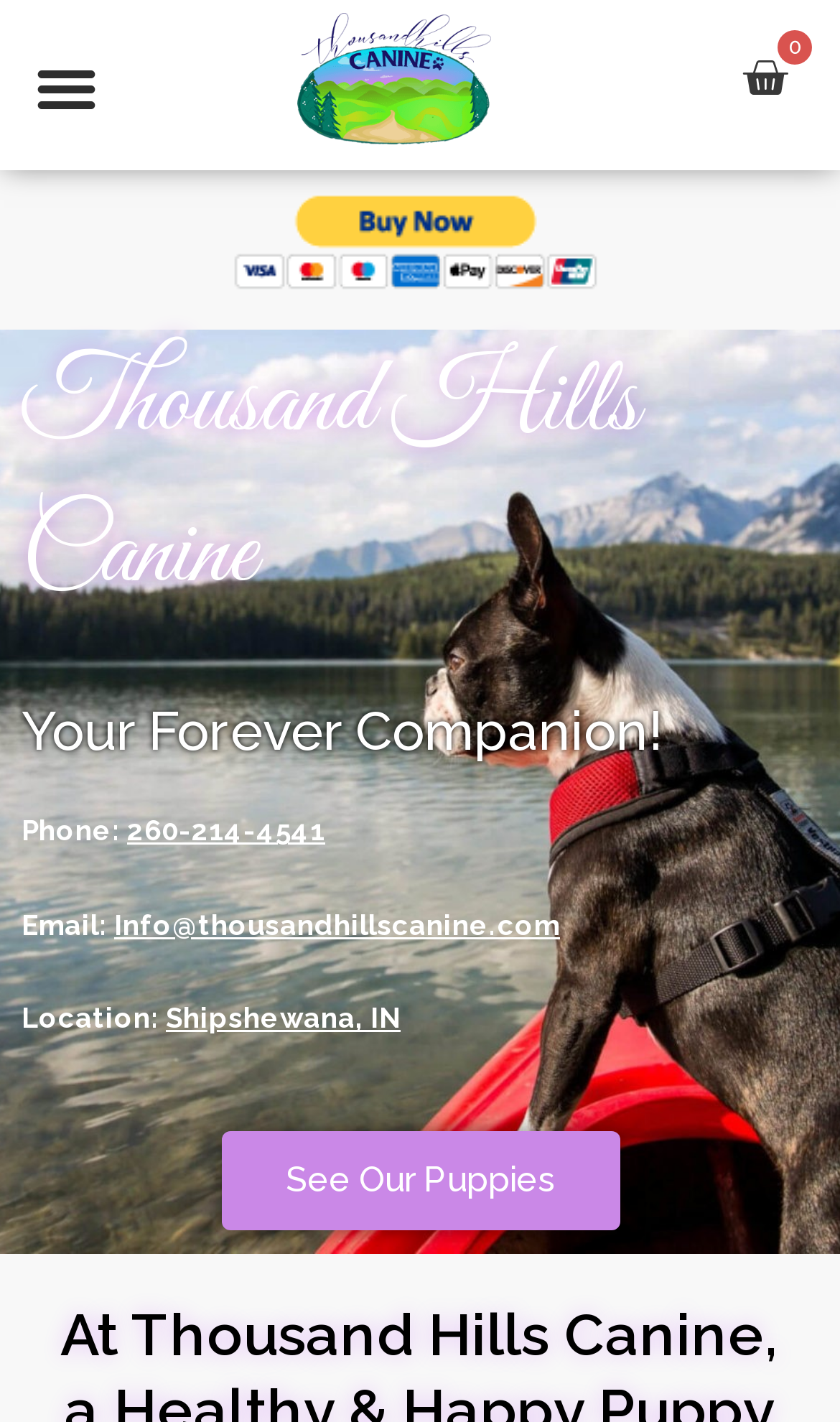Please identify the bounding box coordinates of the area I need to click to accomplish the following instruction: "View available puppies".

[0.263, 0.796, 0.737, 0.866]